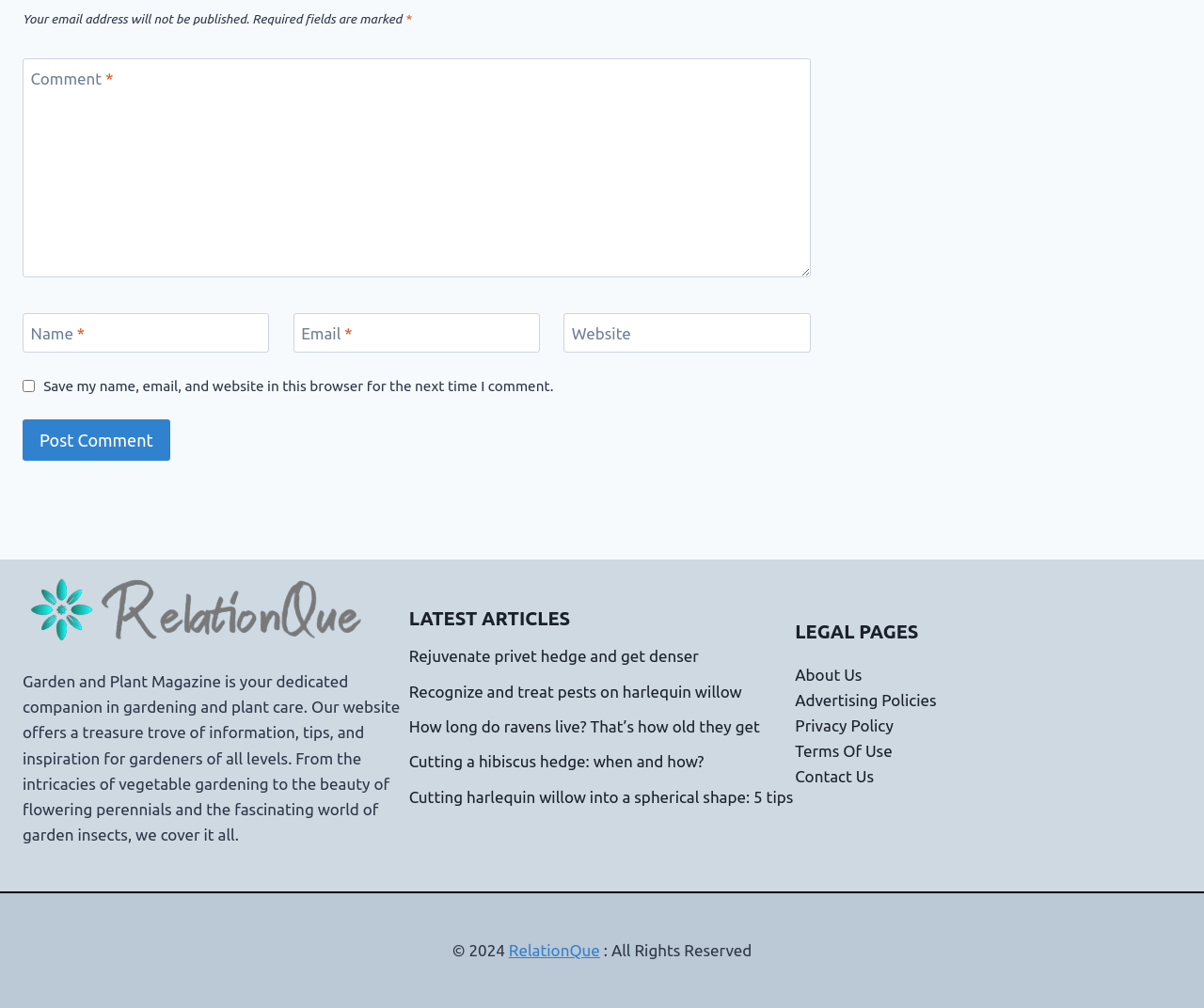What type of information can be found in the 'LEGAL PAGES' section?
Refer to the image and provide a detailed answer to the question.

The 'LEGAL PAGES' section contains links to pages such as 'About Us', 'Advertising Policies', 'Privacy Policy', and 'Terms Of Use', indicating that this section provides legal policies and information about the website.